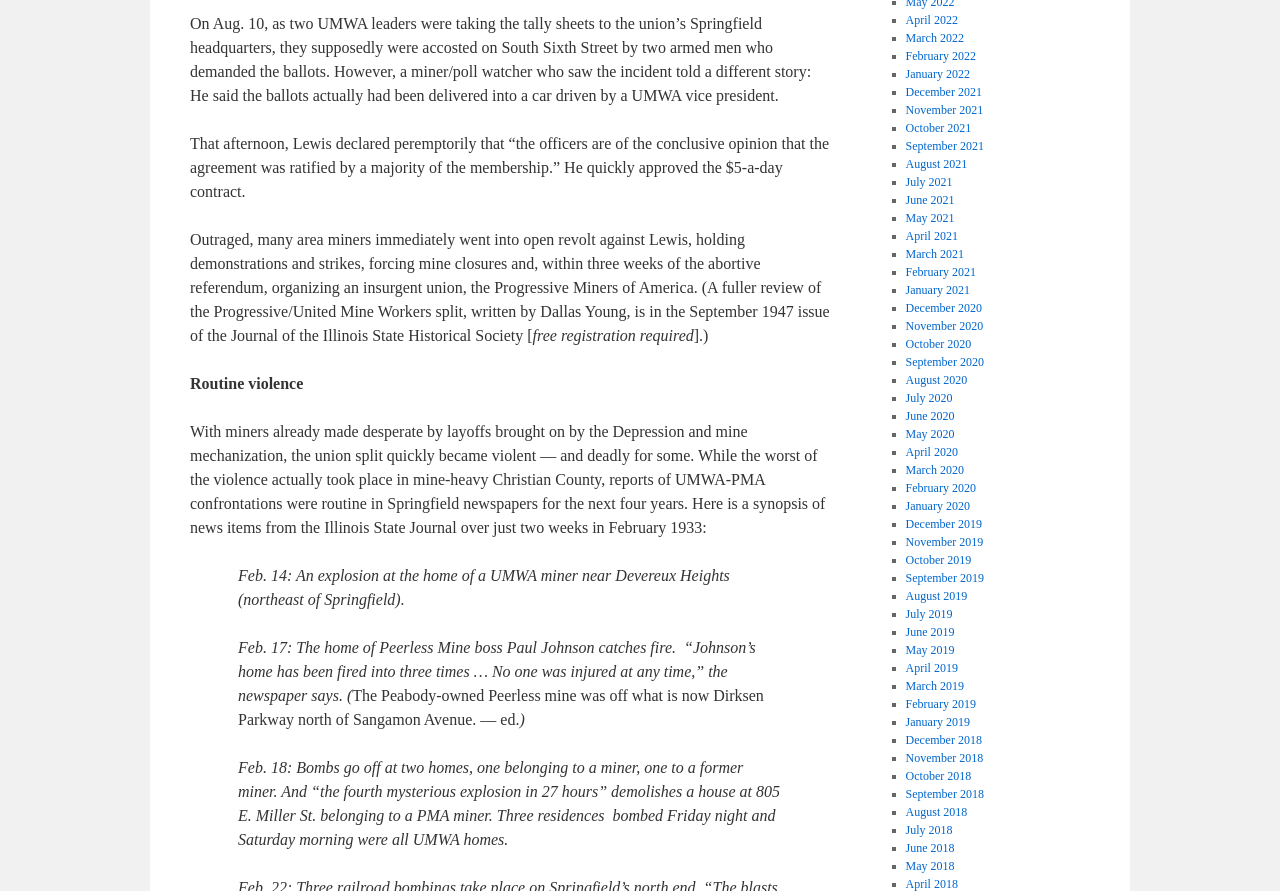Please answer the following query using a single word or phrase: 
What happened on Aug. 10?

UMWA leaders were accosted